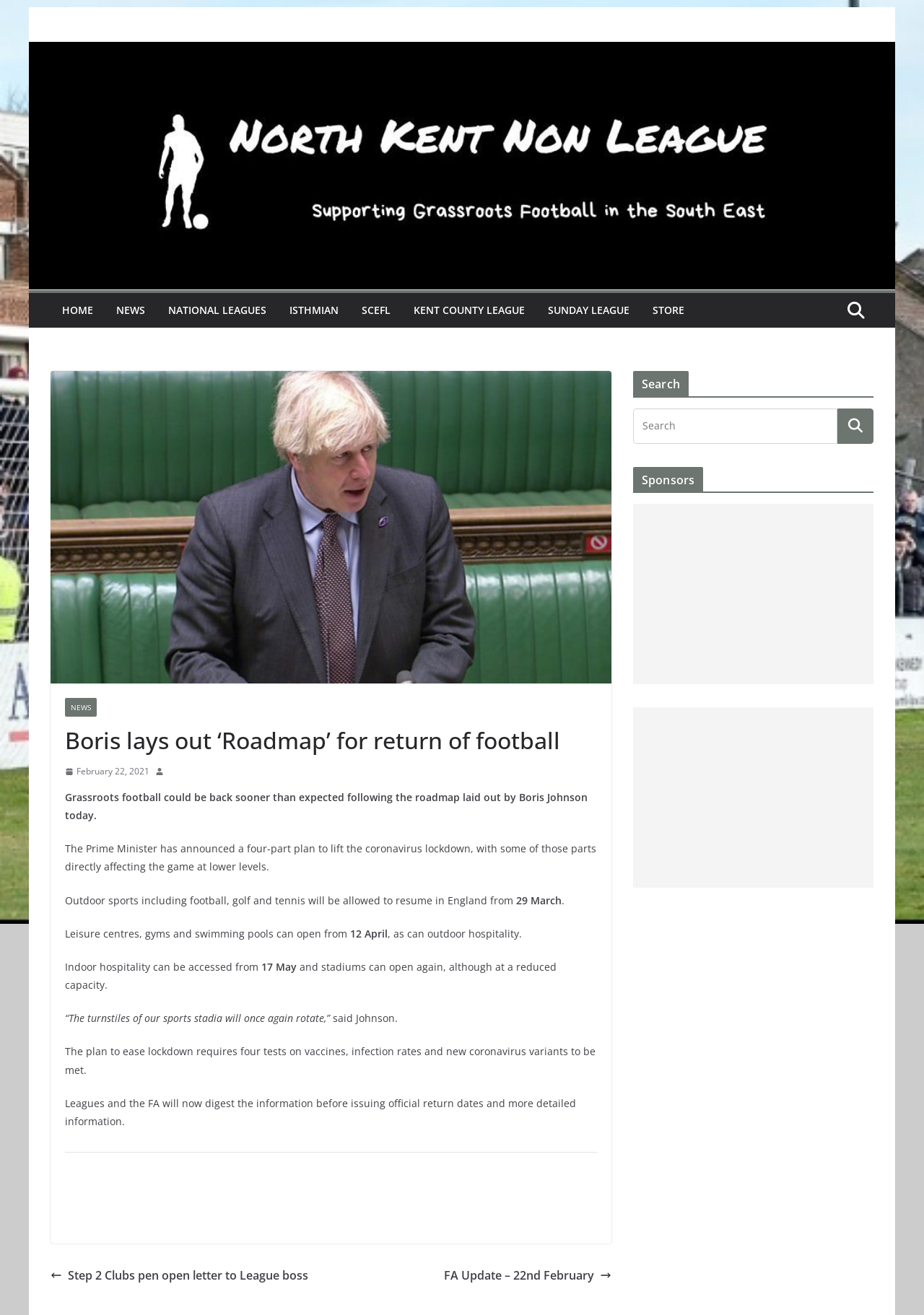Give a one-word or short phrase answer to this question: 
What is the name of the website?

North Kent Non League